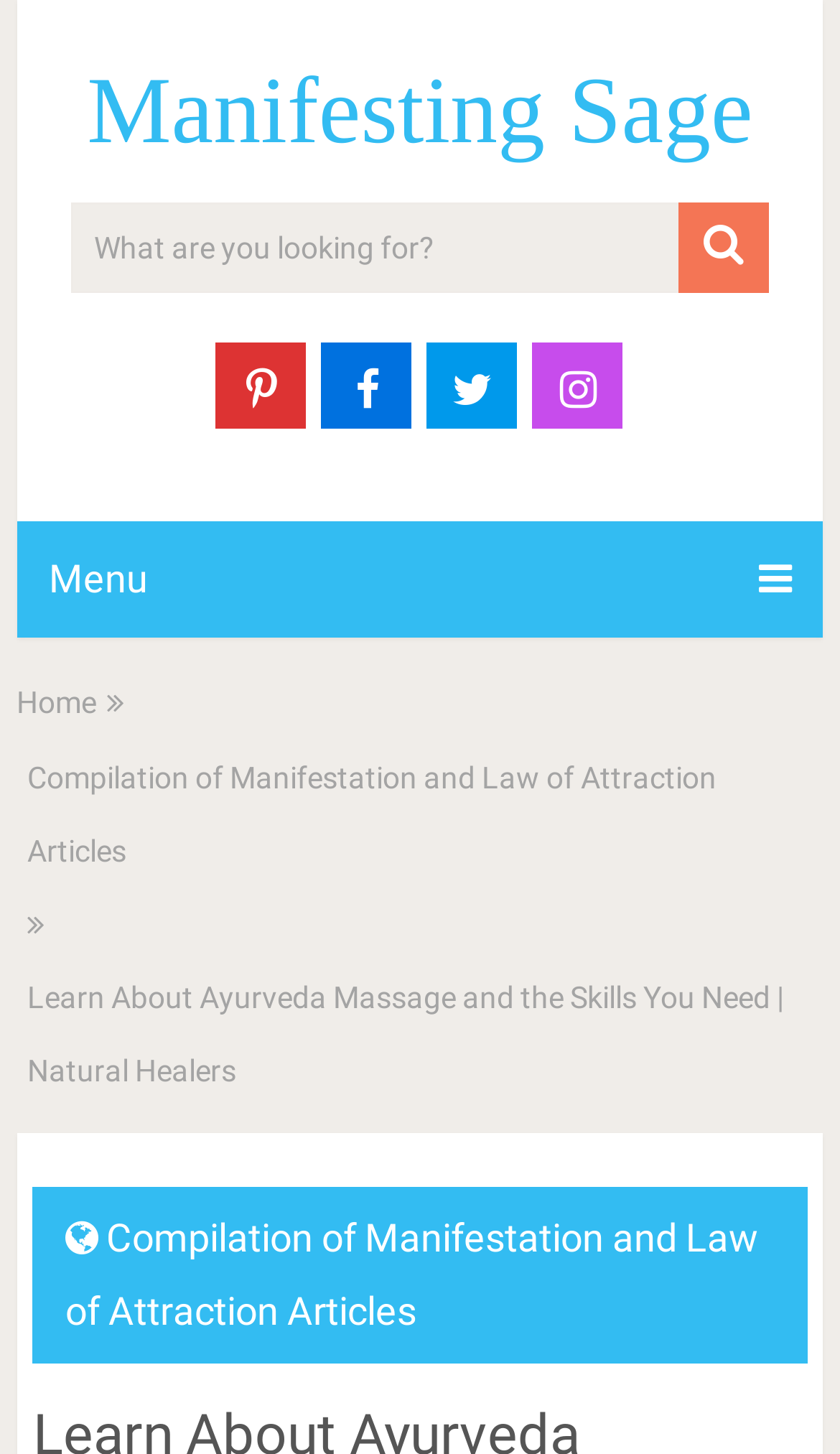Answer with a single word or phrase: 
What is the title of the main content section?

Learn About Ayurveda Massage and the Skills You Need